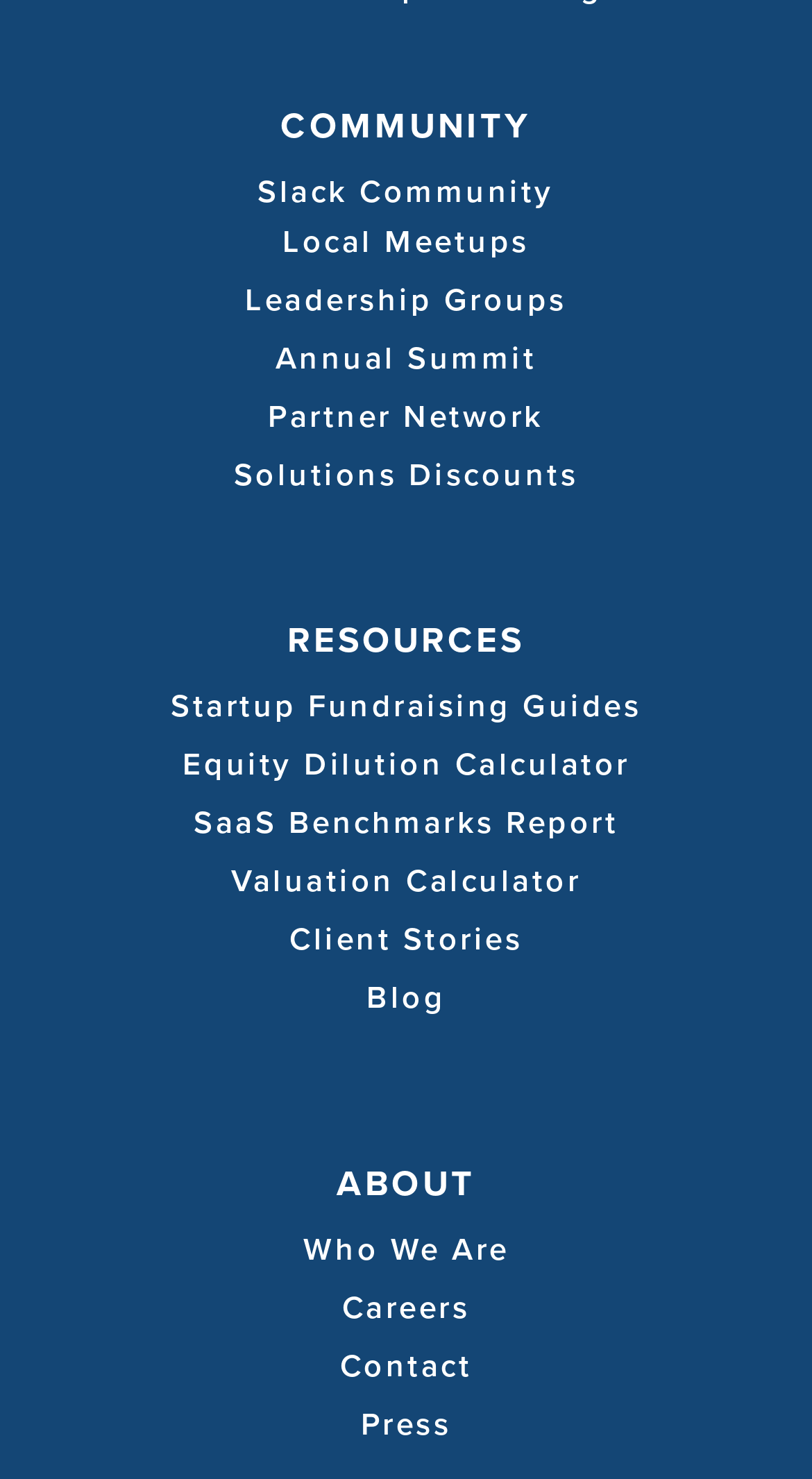Highlight the bounding box coordinates of the element that should be clicked to carry out the following instruction: "Learn about who we are". The coordinates must be given as four float numbers ranging from 0 to 1, i.e., [left, top, right, bottom].

[0.373, 0.833, 0.627, 0.858]